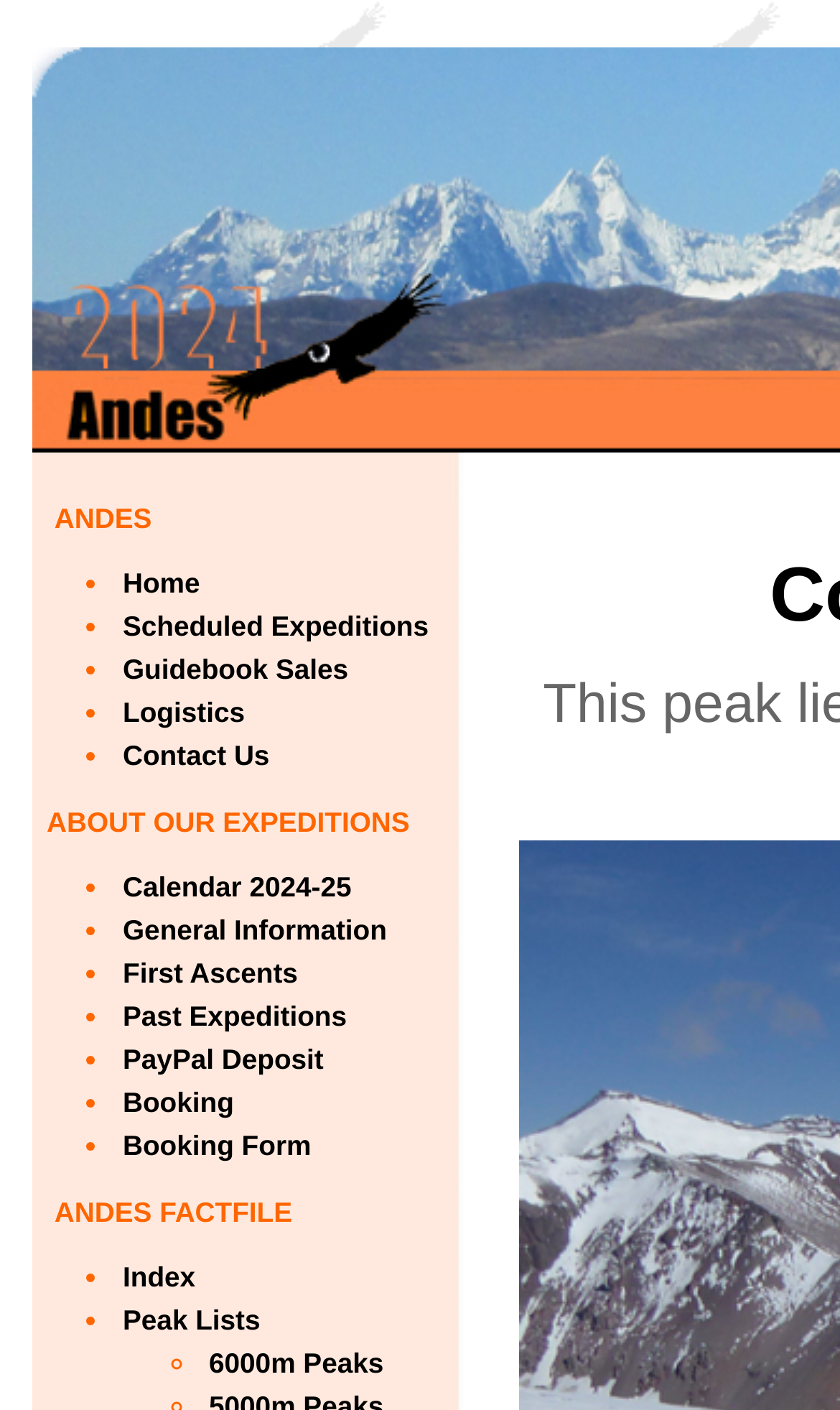Using the element description alt="40 Secondi", predict the bounding box coordinates for the UI element. Provide the coordinates in (top-left x, top-left y, bottom-right x, bottom-right y) format with values ranging from 0 to 1.

None